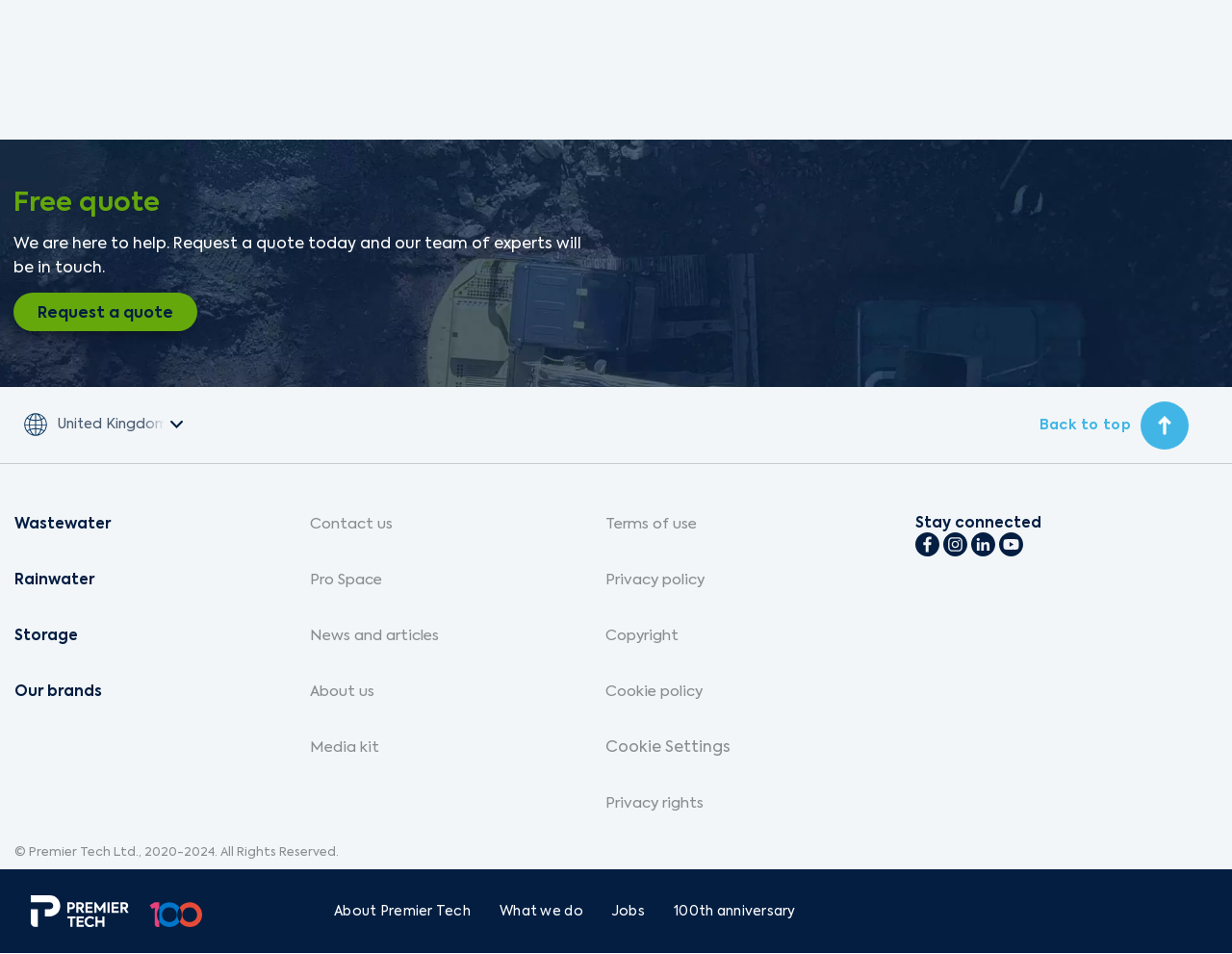Please provide the bounding box coordinates for the UI element as described: "Contact us". The coordinates must be four floats between 0 and 1, represented as [left, top, right, bottom].

[0.251, 0.537, 0.319, 0.559]